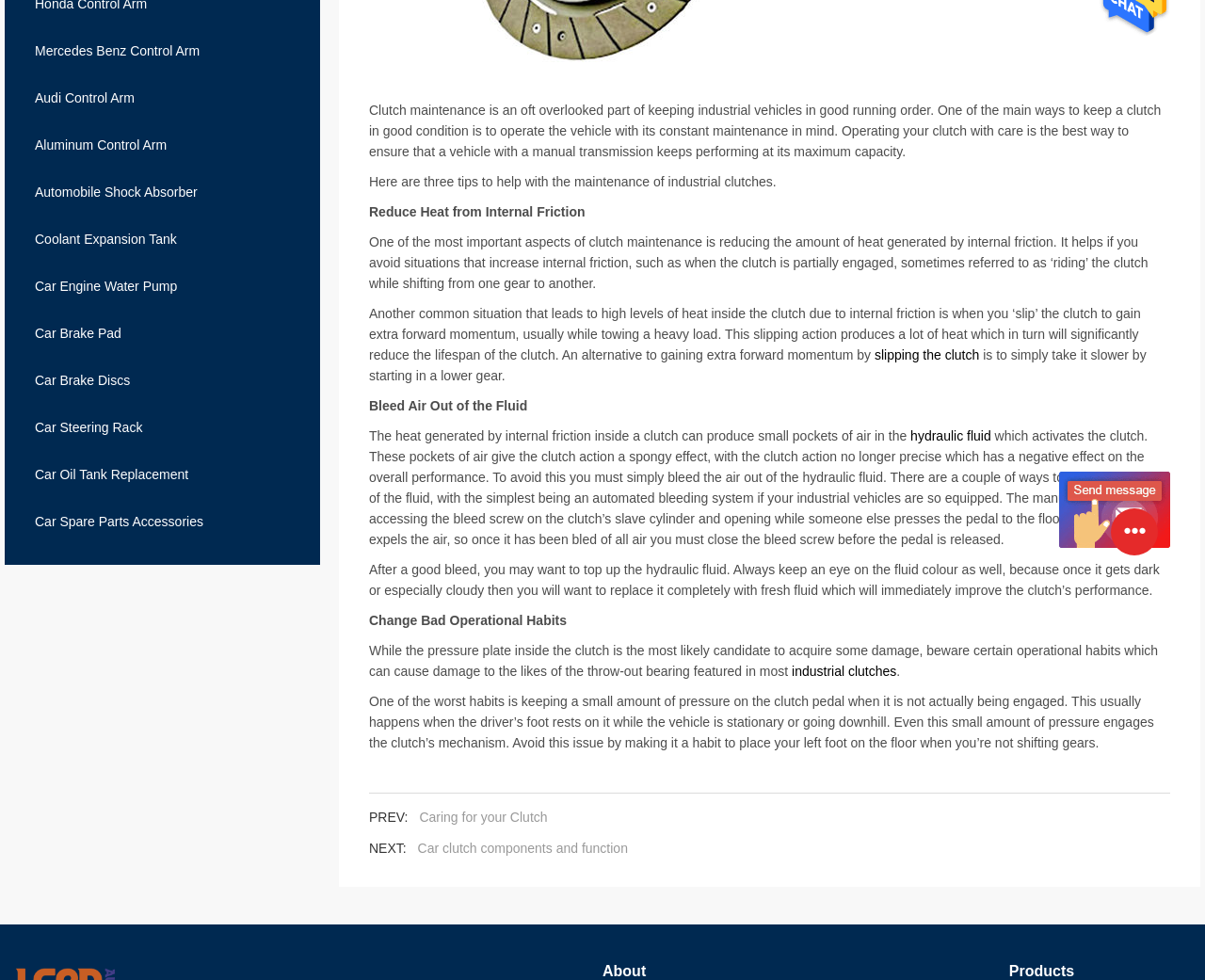Determine the bounding box for the described HTML element: "Car Oil Tank Replacement". Ensure the coordinates are four float numbers between 0 and 1 in the format [left, top, right, bottom].

[0.004, 0.476, 0.266, 0.493]